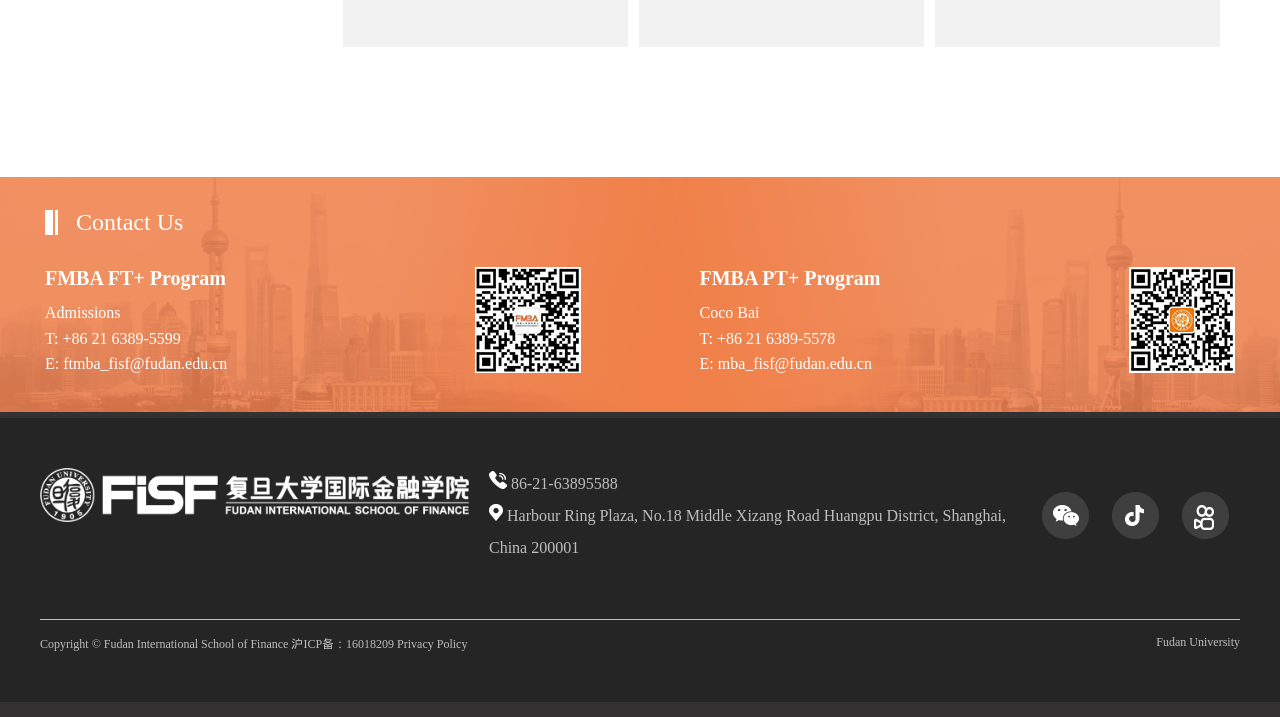Provide your answer to the question using just one word or phrase: What is the contact phone number?

+86 21 6389-5599